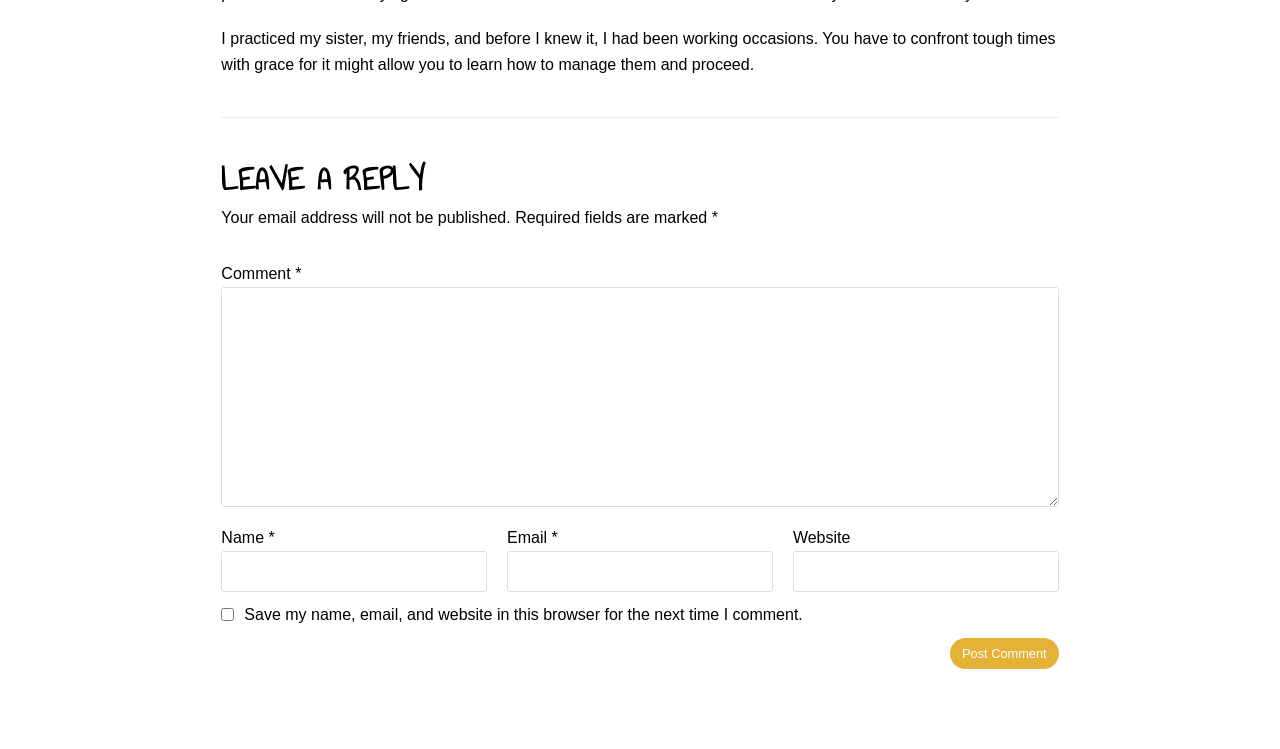Is the 'Website' field required to post a comment?
Refer to the image and provide a concise answer in one word or phrase.

No